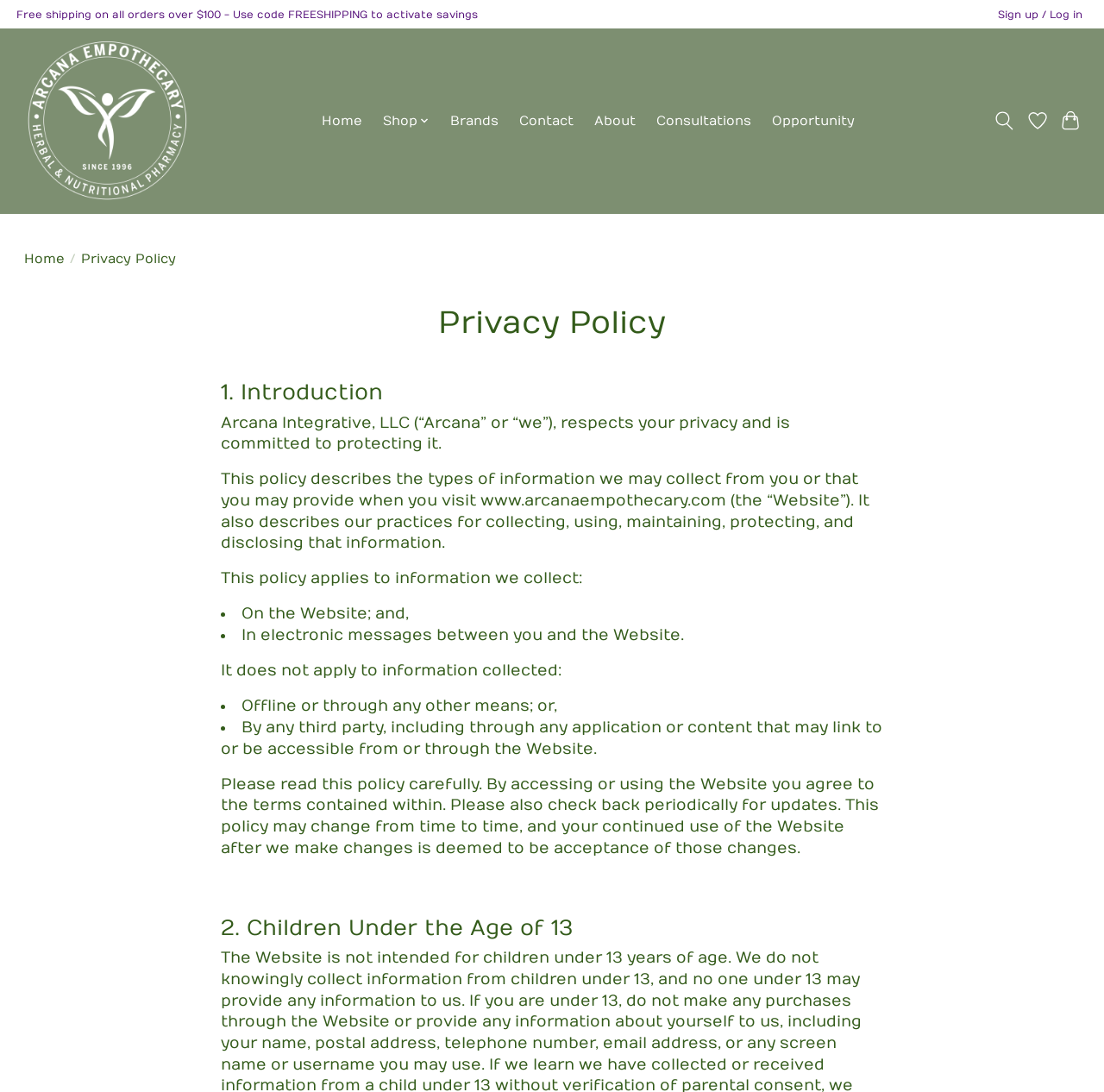Offer an extensive depiction of the webpage and its key elements.

The webpage is a privacy policy page for Arcana Empothecary, a boutique-style pharmacy offering professional-grade nutritional supplements, homeopathic remedies, herbals, and flower essences. 

At the top of the page, there is a promotional message announcing free shipping on all orders over $100, along with a code to activate the savings. To the right of this message, there is a "Sign up / Log in" link. Below these elements, there is a logo for Arcana Herbal and Nutritional Pharmacy, which is also a link. 

The main navigation menu is located below the logo, featuring links to "Home", "Shop", "Brands", "Contact", "About", "Consultations", and "Opportunity". Each of these links has a small icon to its right. 

On the top right corner, there are three buttons: "Toggle icon" with a search icon, "Go to wishlist" with a heart icon, and "Toggle cart" with a shopping cart icon. 

The main content of the page is divided into sections, each with a heading. The first section is the "Privacy Policy" introduction, followed by sections "1. Introduction", "2. Children Under the Age of 13", and so on. Each section contains paragraphs of text explaining the privacy policy, with some sections featuring bullet points.